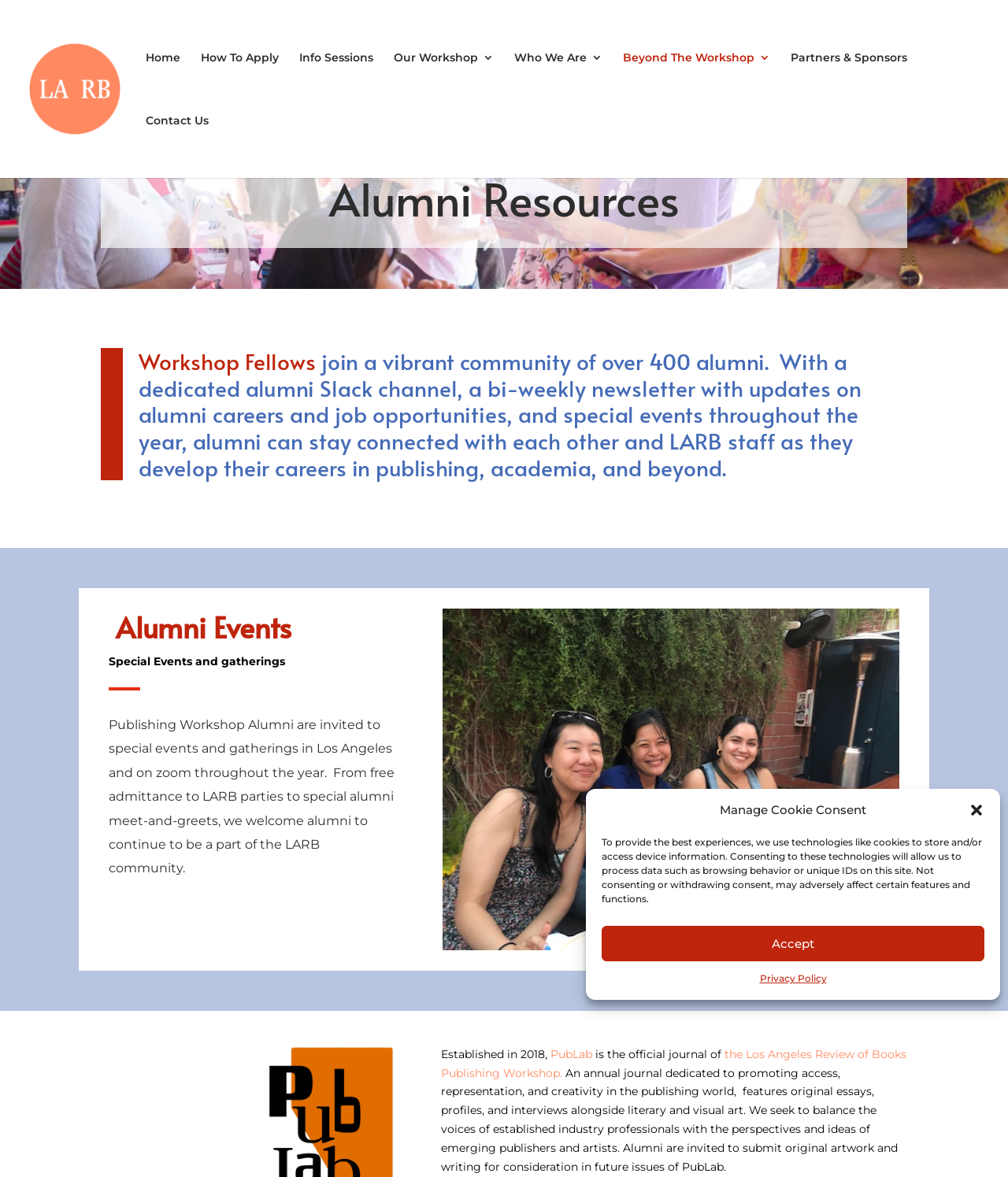Using the element description: "Contact Us", determine the bounding box coordinates for the specified UI element. The coordinates should be four float numbers between 0 and 1, [left, top, right, bottom].

[0.145, 0.098, 0.207, 0.151]